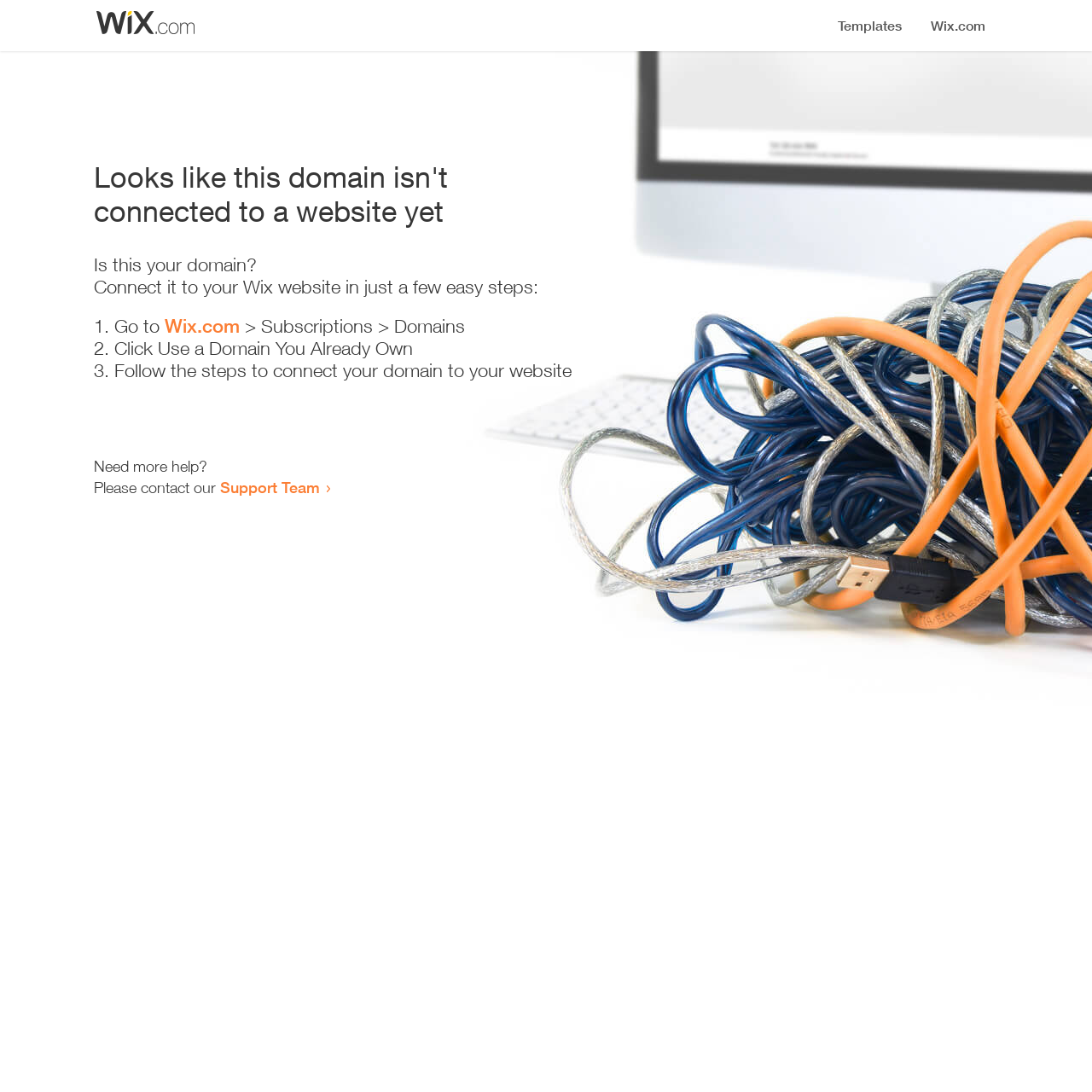Using the details from the image, please elaborate on the following question: What is the current status of the domain?

The webpage displays a heading that says 'Looks like this domain isn't connected to a website yet', indicating that the domain is not currently connected to a website.